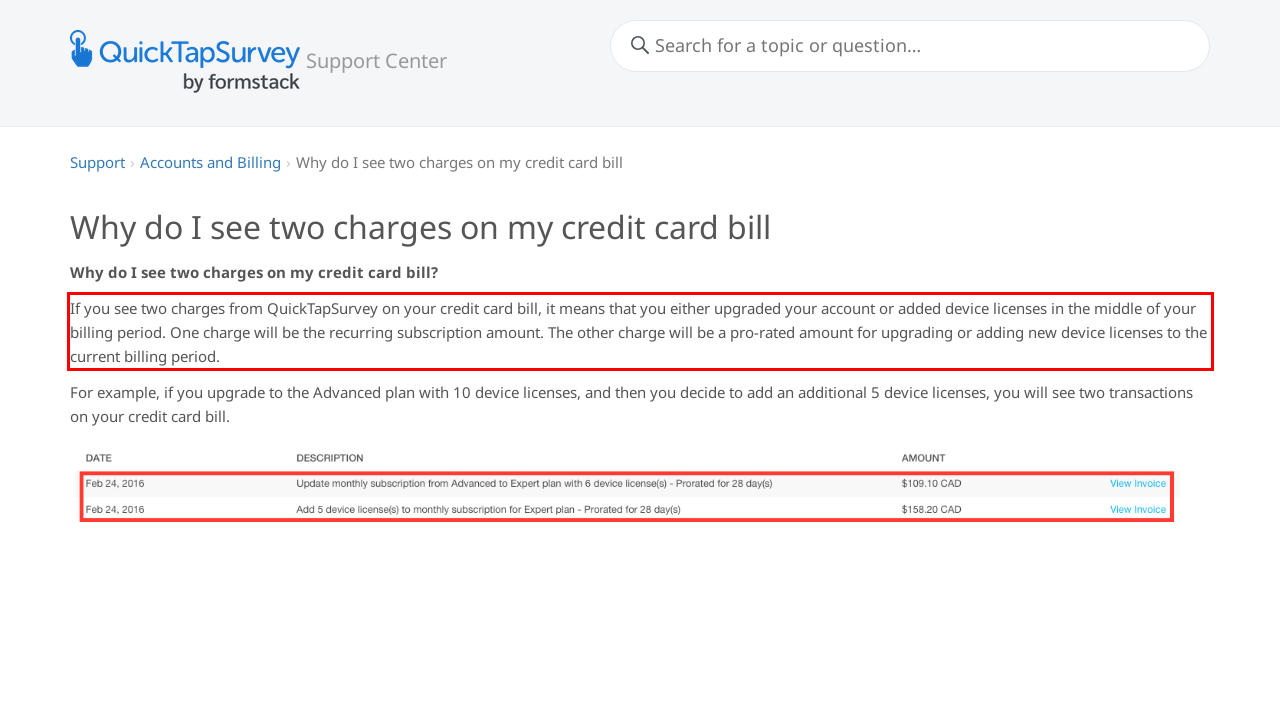Within the screenshot of the webpage, locate the red bounding box and use OCR to identify and provide the text content inside it.

If you see two charges from QuickTapSurvey on your credit card bill, it means that you either upgraded your account or added device licenses in the middle of your billing period. One charge will be the recurring subscription amount. The other charge will be a pro-rated amount for upgrading or adding new device licenses to the current billing period.